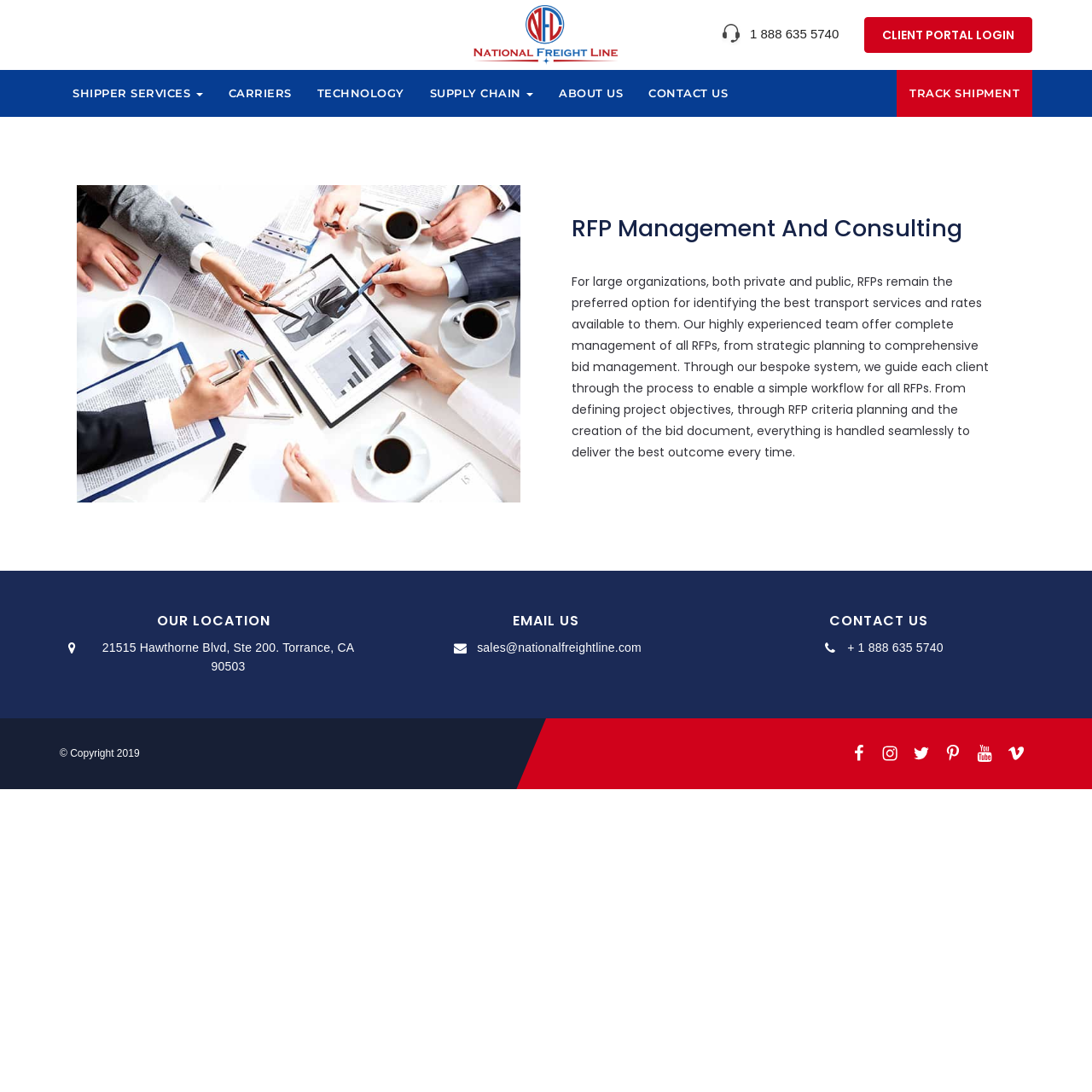Answer the following in one word or a short phrase: 
What is the purpose of the RFP management service?

To identify the best transport services and rates